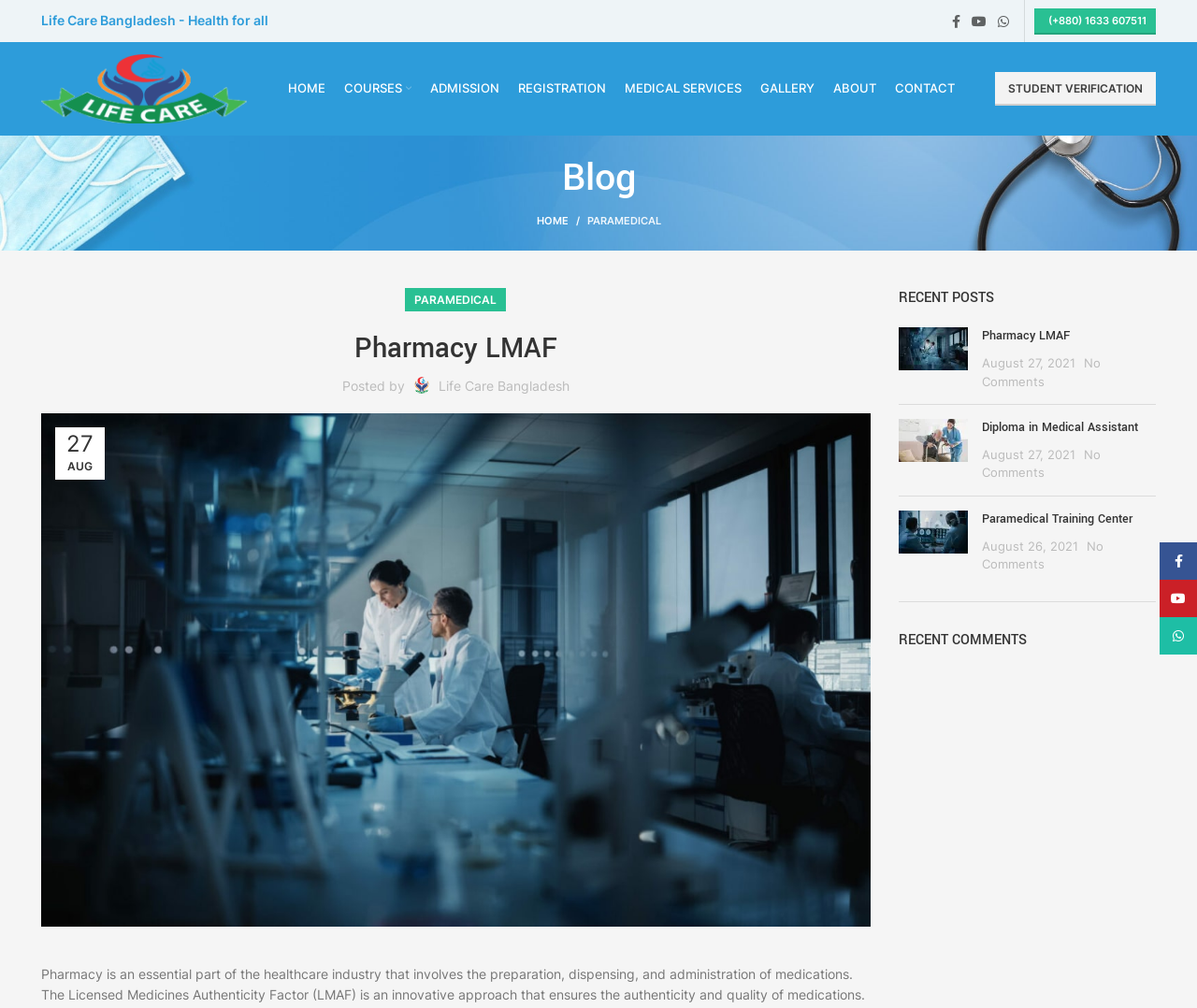Determine the bounding box coordinates of the clickable element to complete this instruction: "View the 'MEDICAL SERVICES' page". Provide the coordinates in the format of four float numbers between 0 and 1, [left, top, right, bottom].

[0.521, 0.07, 0.619, 0.107]